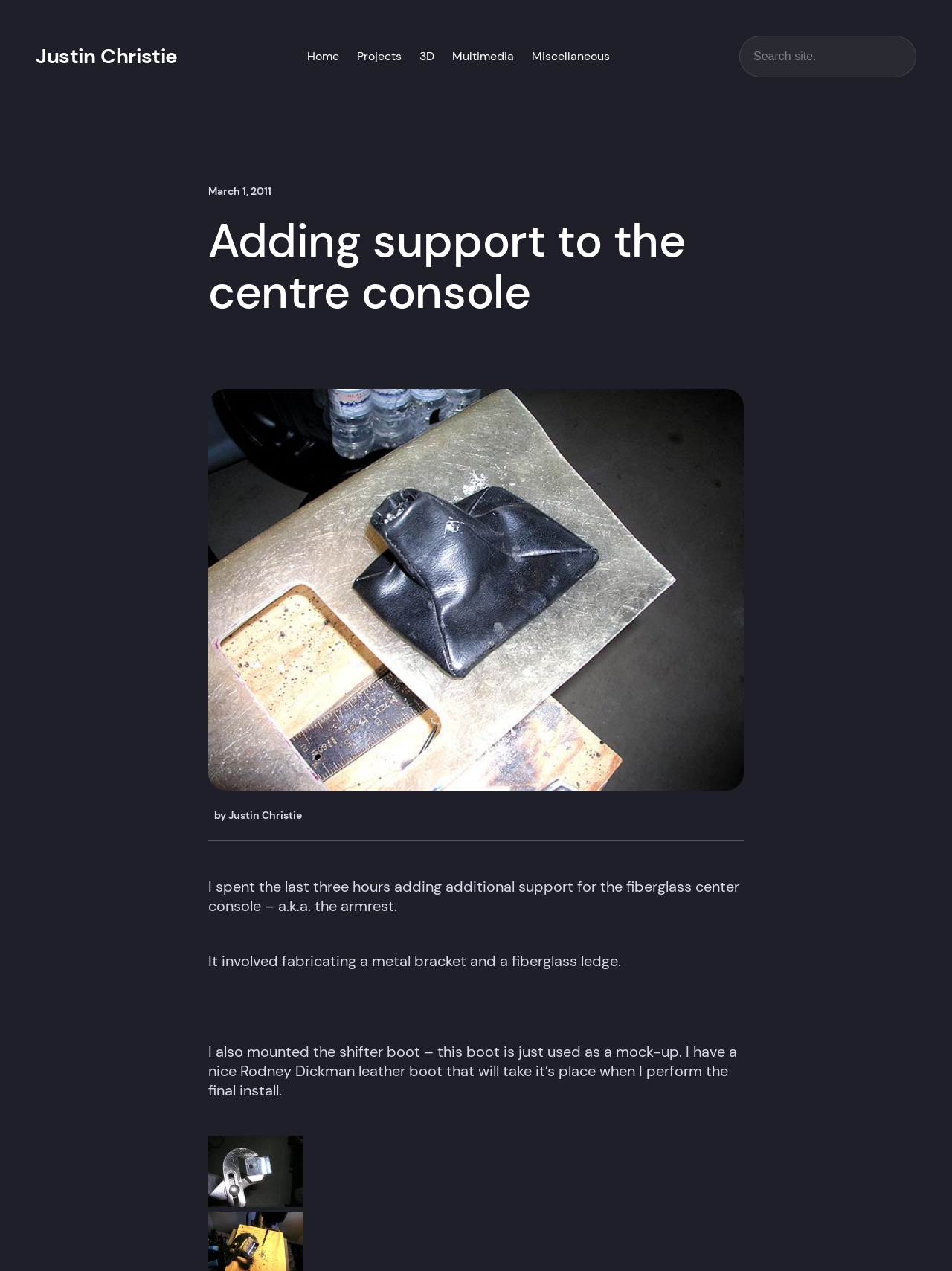Provide the bounding box coordinates of the area you need to click to execute the following instruction: "Visit the Pentalog group website".

None